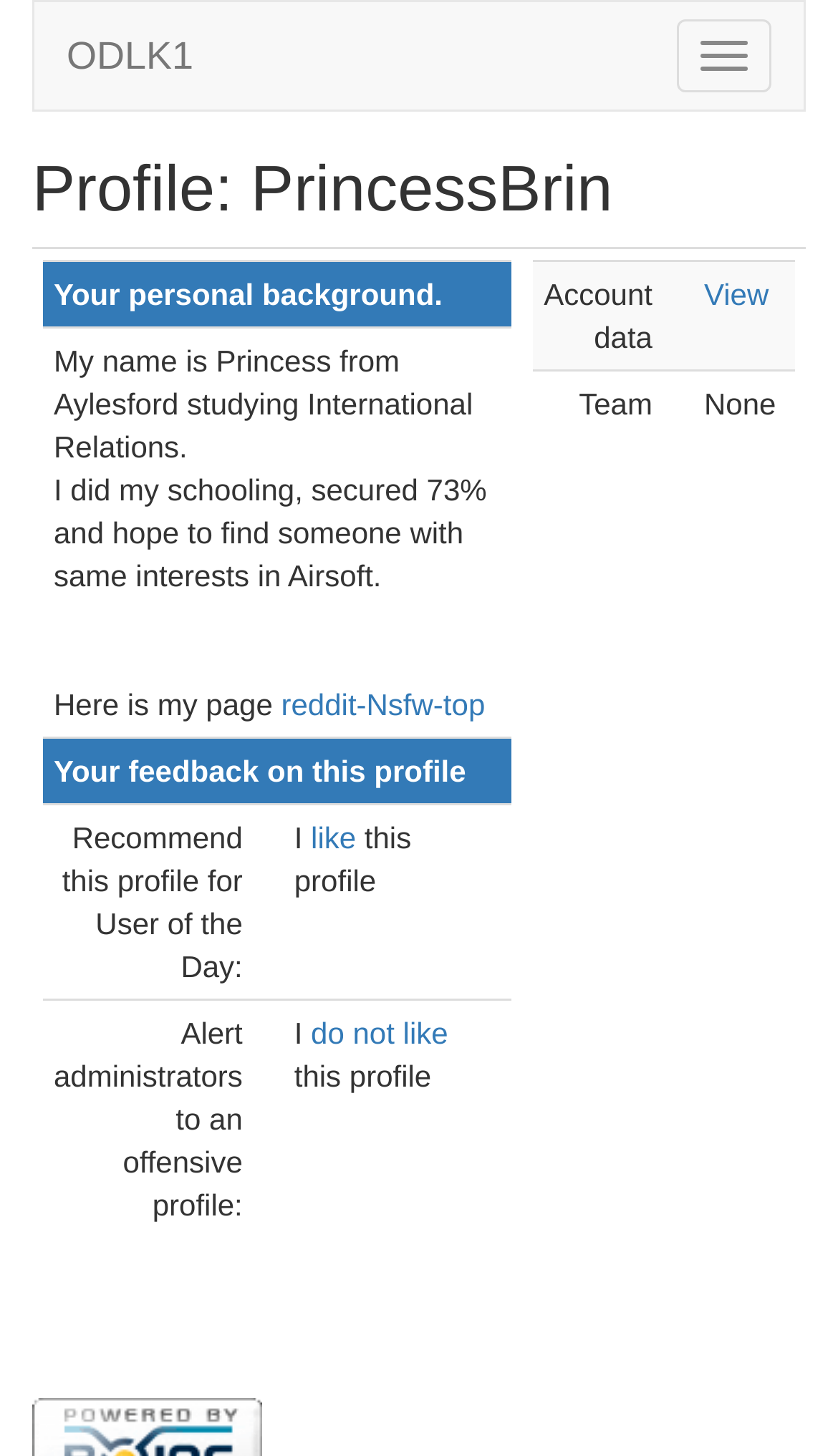What can users do with this profile?
Make sure to answer the question with a detailed and comprehensive explanation.

Users can like or report this profile based on the options provided in the 'Your feedback on this profile' section, which includes 'I like this profile' and 'Alert administrators to an offensive profile'.